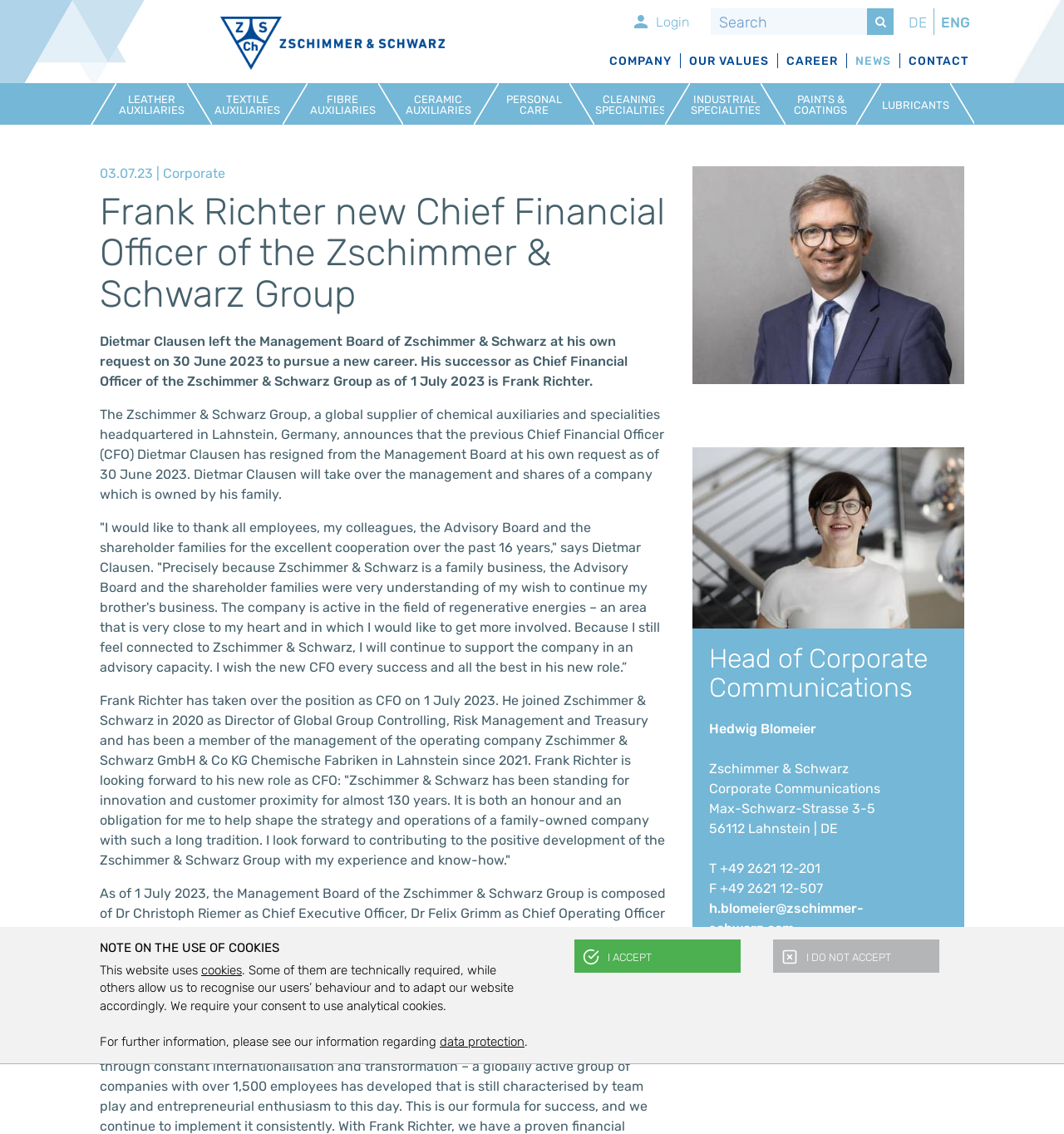Determine the bounding box coordinates for the element that should be clicked to follow this instruction: "Click the LOGIN button". The coordinates should be given as four float numbers between 0 and 1, in the format [left, top, right, bottom].

[0.588, 0.007, 0.652, 0.031]